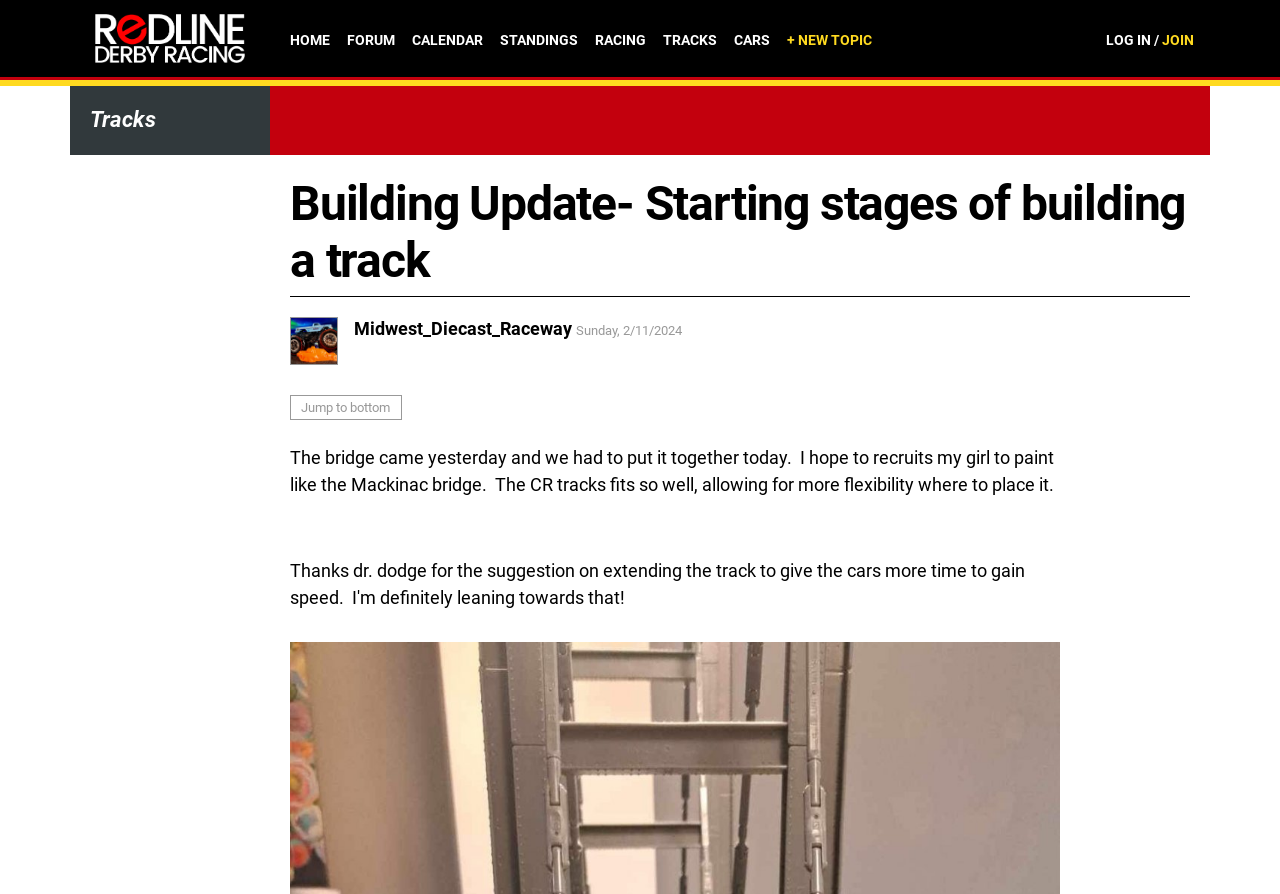What is being built according to the webpage?
Offer a detailed and full explanation in response to the question.

The webpage mentions 'Building Update- Starting stages of building a track' as the title, and the text 'The bridge came yesterday and we had to put it together today.' suggests that a track is being built.